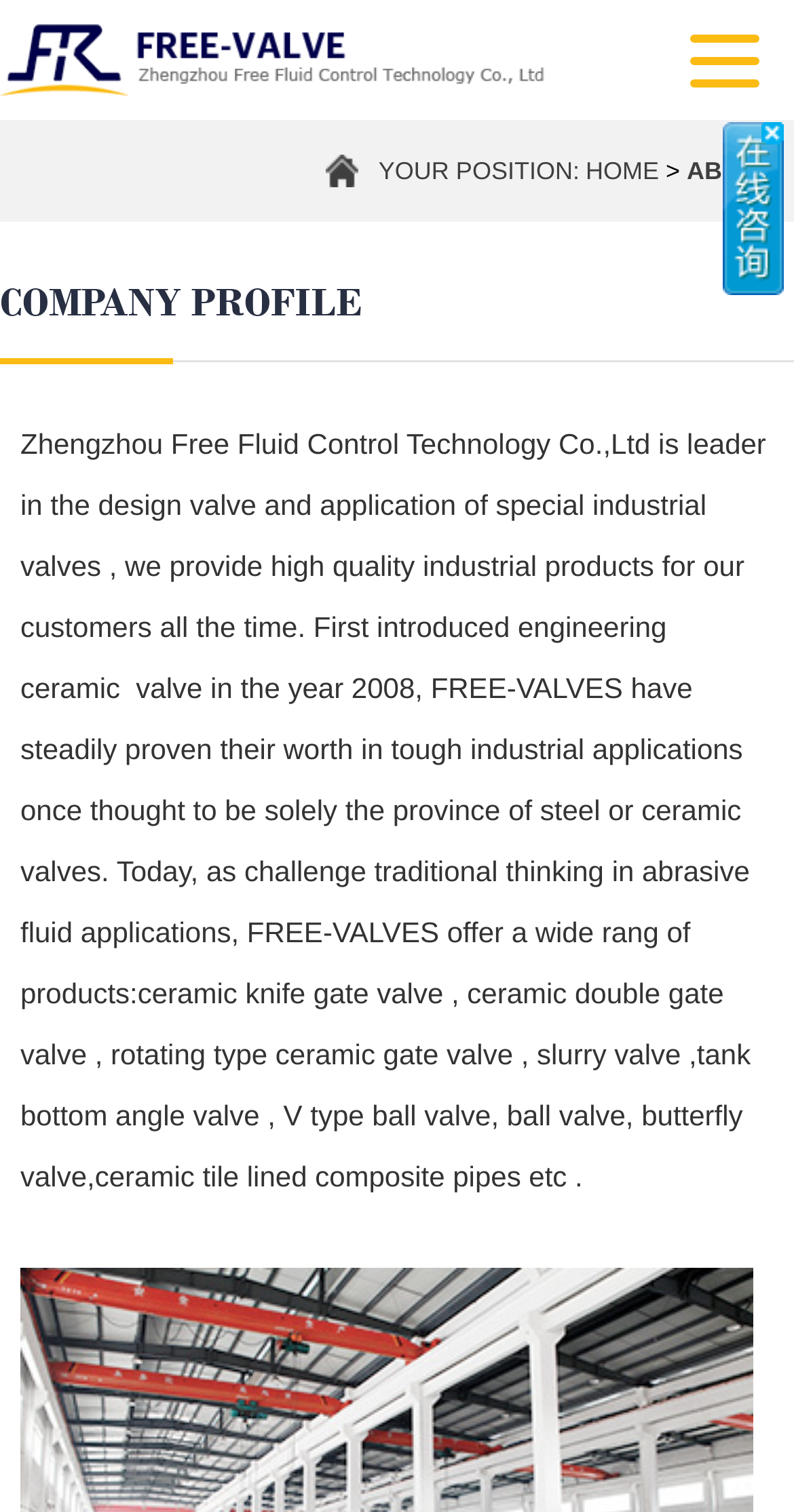Describe all significant elements and features of the webpage.

The webpage is about the "About Us" section of a company, Zhengzhou Free Fluid Control Technology Co.,Ltd. At the top-left corner, there is a link with an accompanying image. 

On the top navigation bar, there are three links: "HOME" on the right, "ABOUT" on the far right, and a ">" symbol in between them. Below this navigation bar, there is a text "YOUR POSITION:".

On the left side of the page, there is a section with a heading "COMPANY PROFILE". Below this heading, there is a brief paragraph describing the company's background and products. The company is a leader in designing and applying special industrial valves and provides high-quality products to customers. The paragraph also mentions the company's history, including introducing engineering ceramic valves in 2008, and its product range, including various types of valves and pipes.

On the right side of the page, near the top, there is an image.